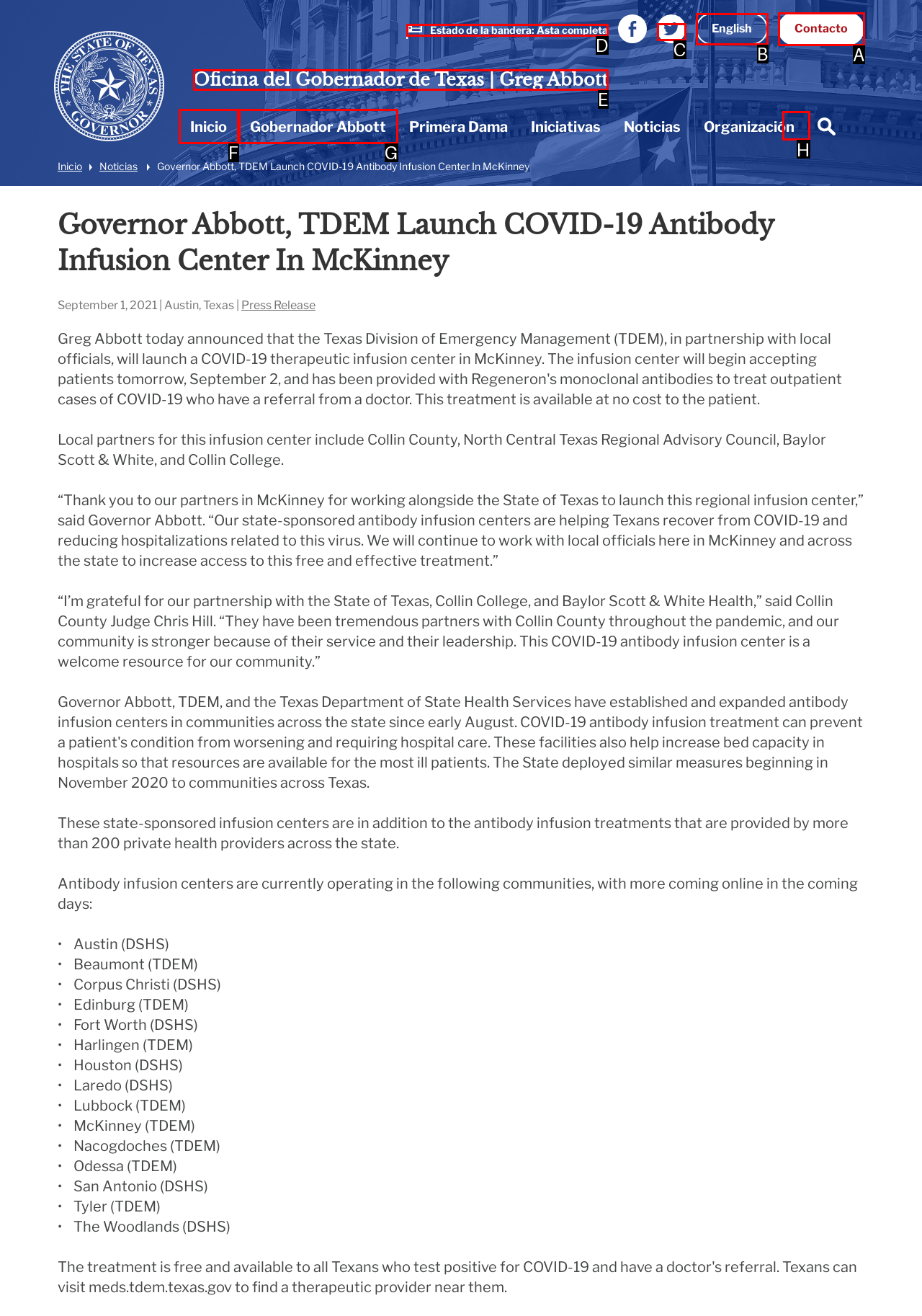From the choices provided, which HTML element best fits the description: .st0{fill:#555555;}search icon Layer 1 Buscar? Answer with the appropriate letter.

H